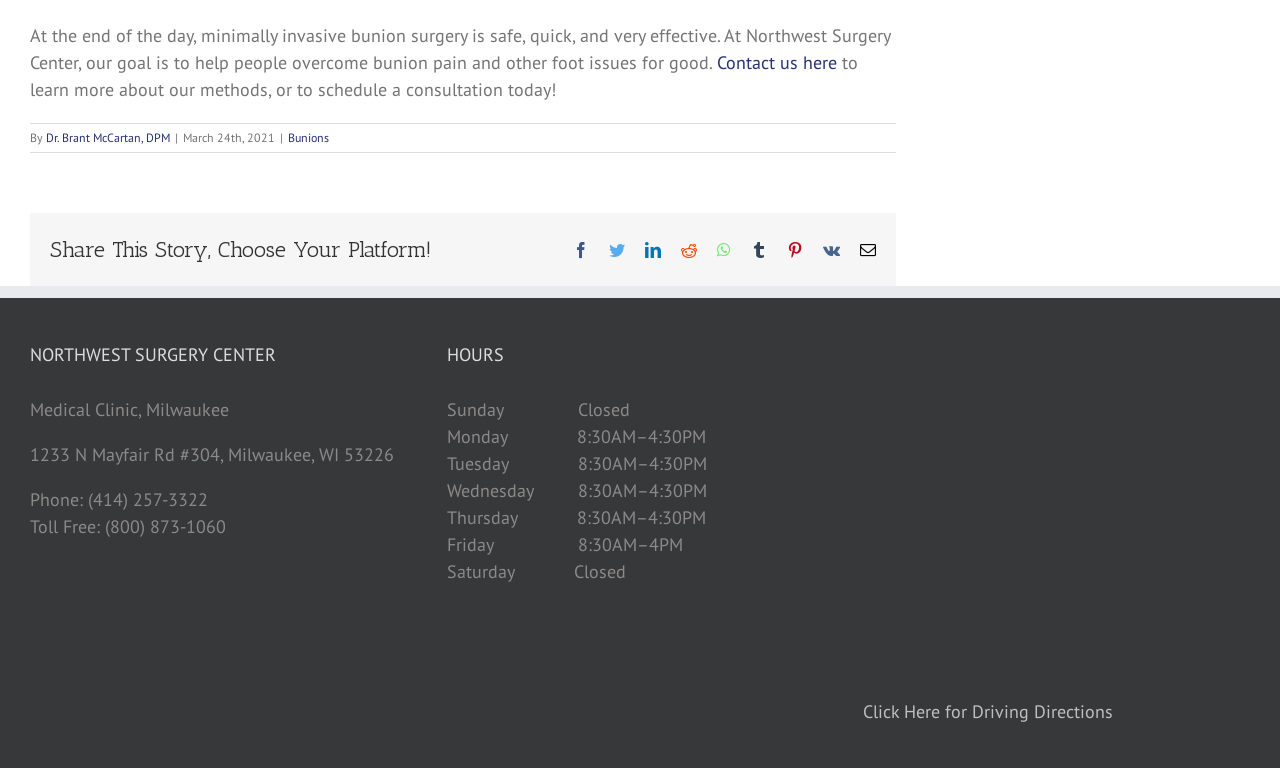Indicate the bounding box coordinates of the element that needs to be clicked to satisfy the following instruction: "Contact us". The coordinates should be four float numbers between 0 and 1, i.e., [left, top, right, bottom].

[0.56, 0.067, 0.654, 0.097]